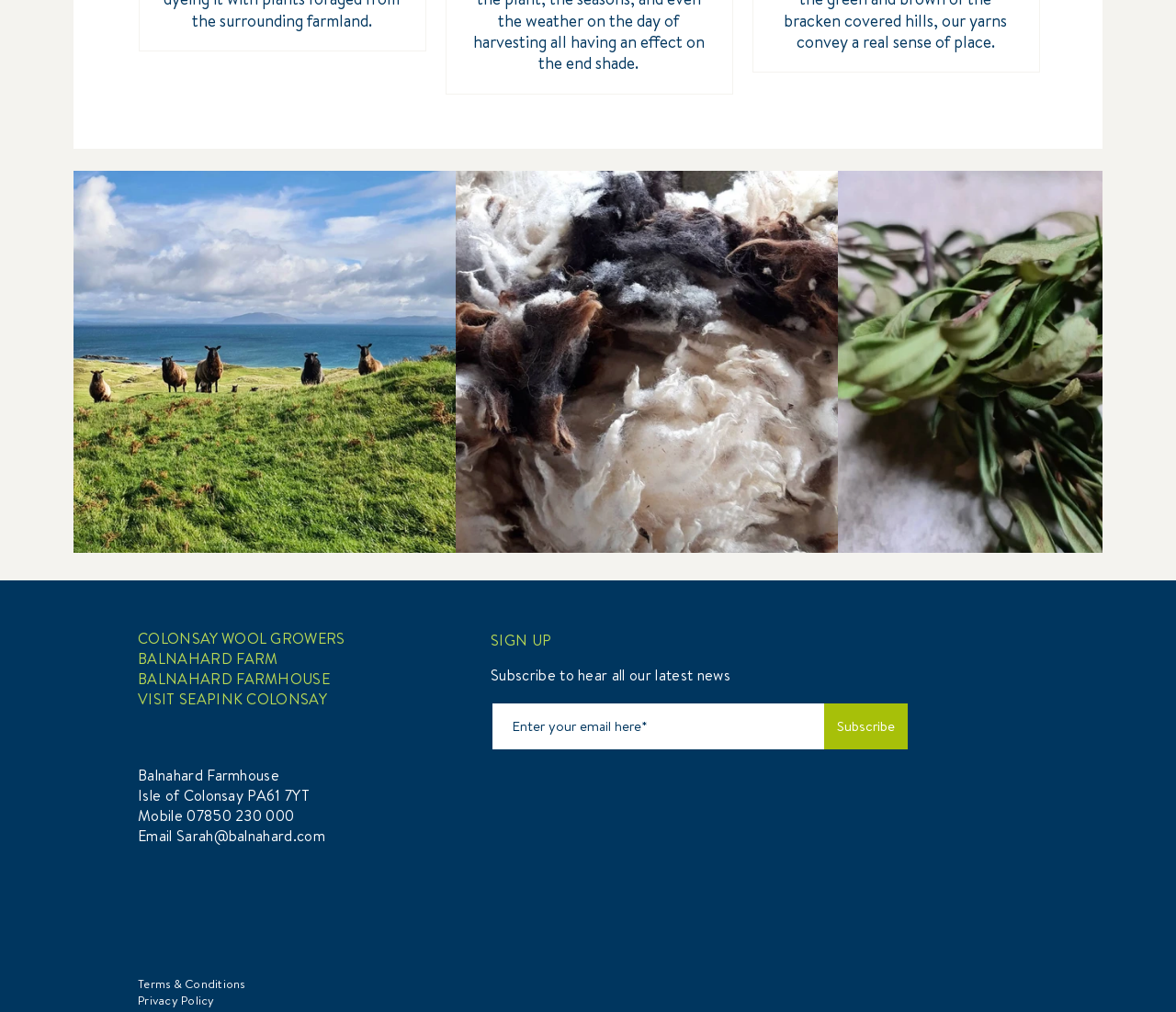Find the bounding box coordinates of the area that needs to be clicked in order to achieve the following instruction: "Click the 'Subscribe' button". The coordinates should be specified as four float numbers between 0 and 1, i.e., [left, top, right, bottom].

[0.701, 0.695, 0.772, 0.74]